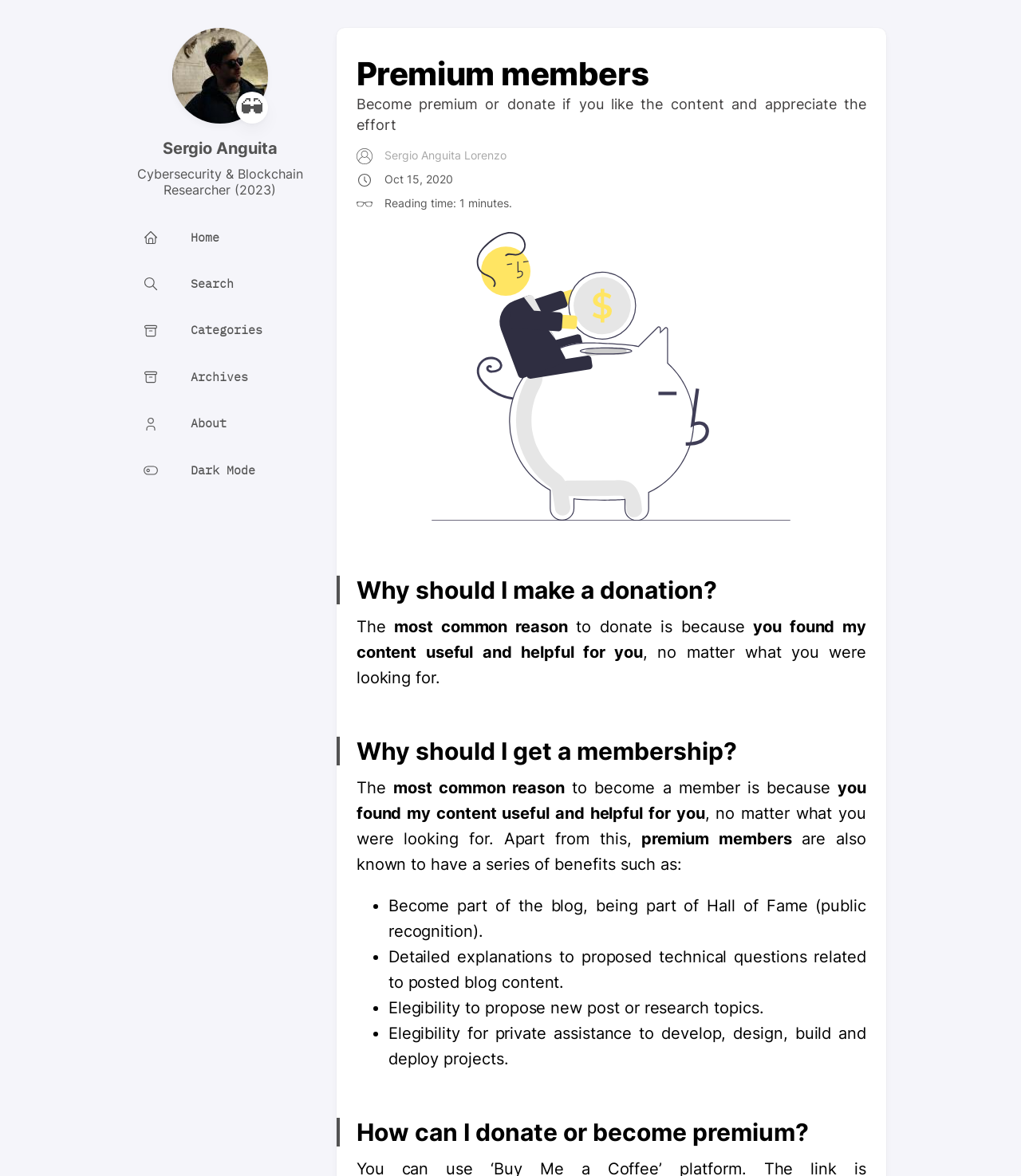From the element description: "About", extract the bounding box coordinates of the UI element. The coordinates should be expressed as four float numbers between 0 and 1, in the order [left, top, right, bottom].

[0.14, 0.354, 0.222, 0.367]